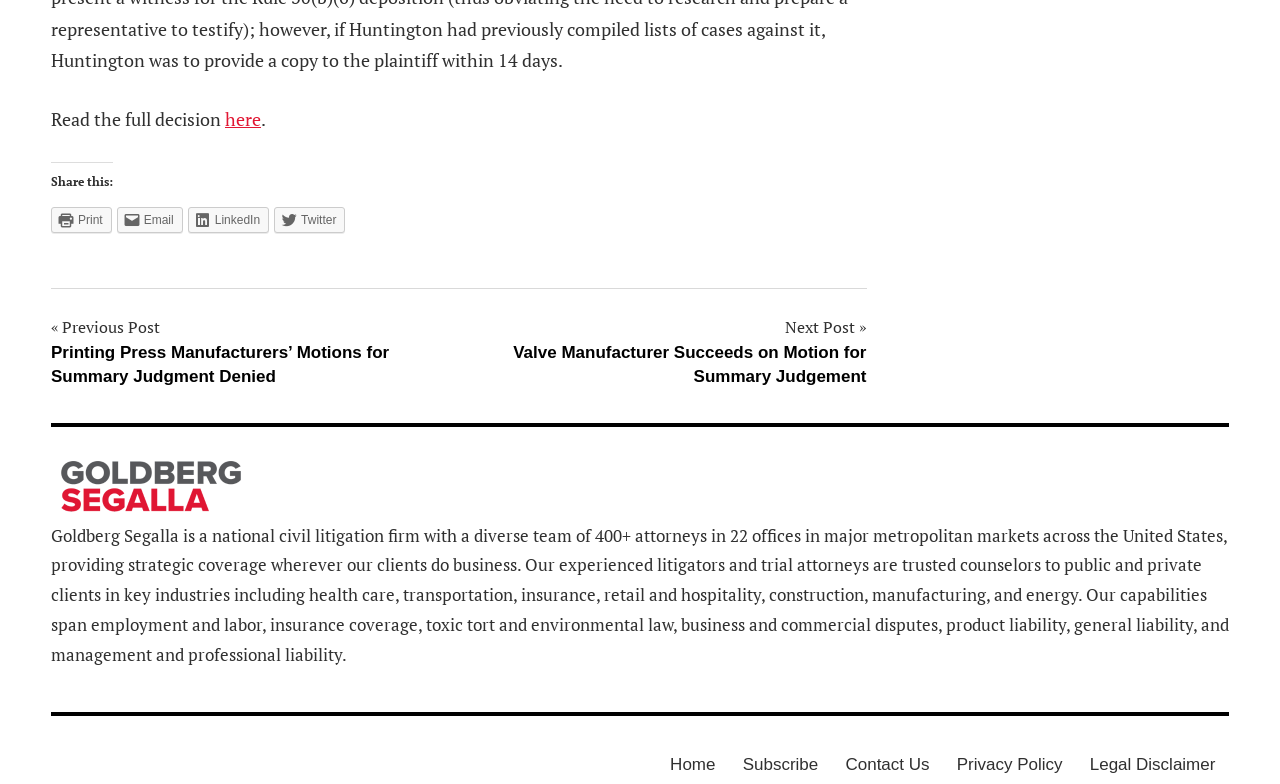Please identify the bounding box coordinates of the clickable element to fulfill the following instruction: "Share this on LinkedIn". The coordinates should be four float numbers between 0 and 1, i.e., [left, top, right, bottom].

[0.147, 0.264, 0.21, 0.297]